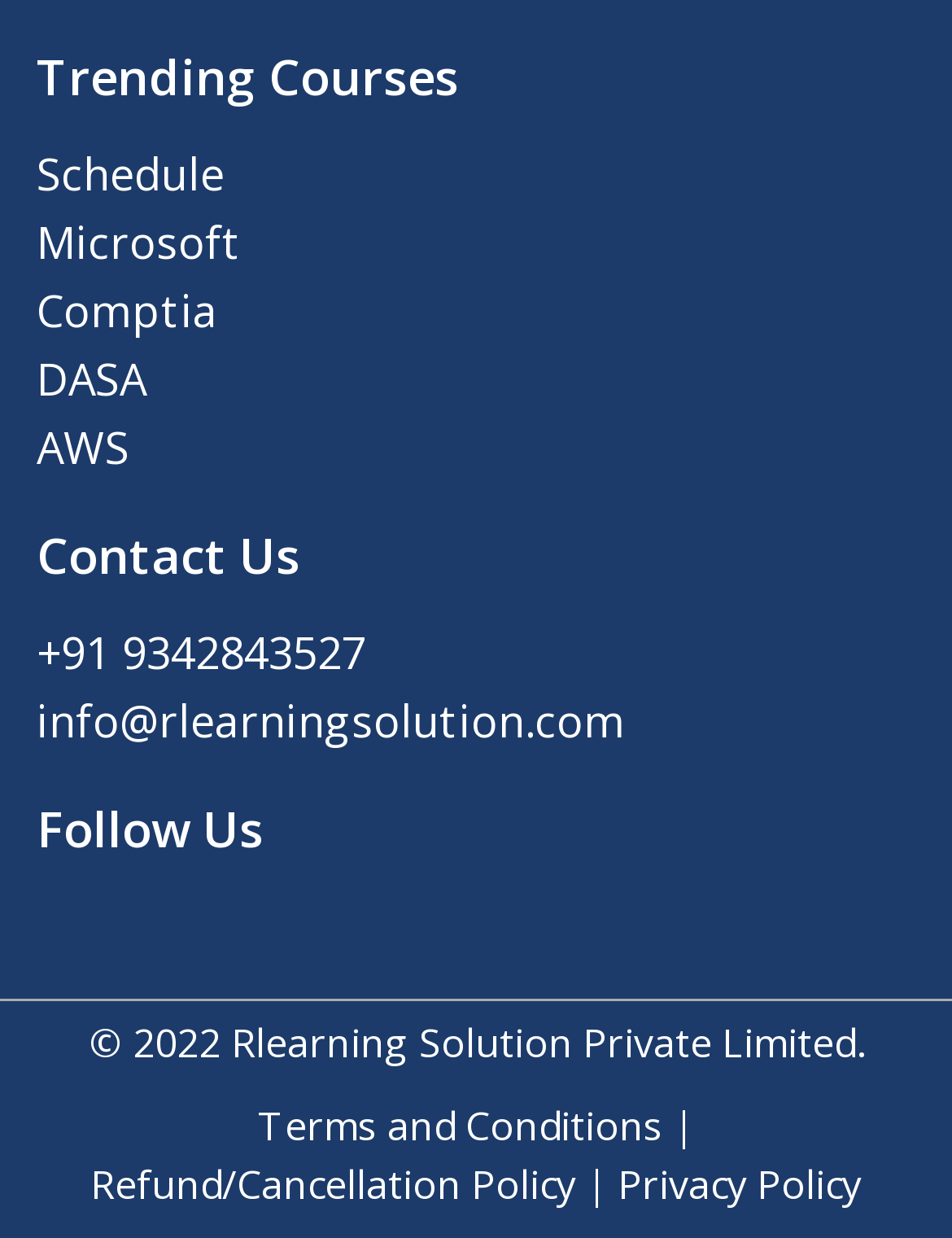What are the three policies listed at the bottom of the webpage?
Use the image to give a comprehensive and detailed response to the question.

The three policies listed at the bottom of the webpage are the Terms and Conditions, Refund/Cancellation Policy, and Privacy Policy, as indicated by the links in the footer section.